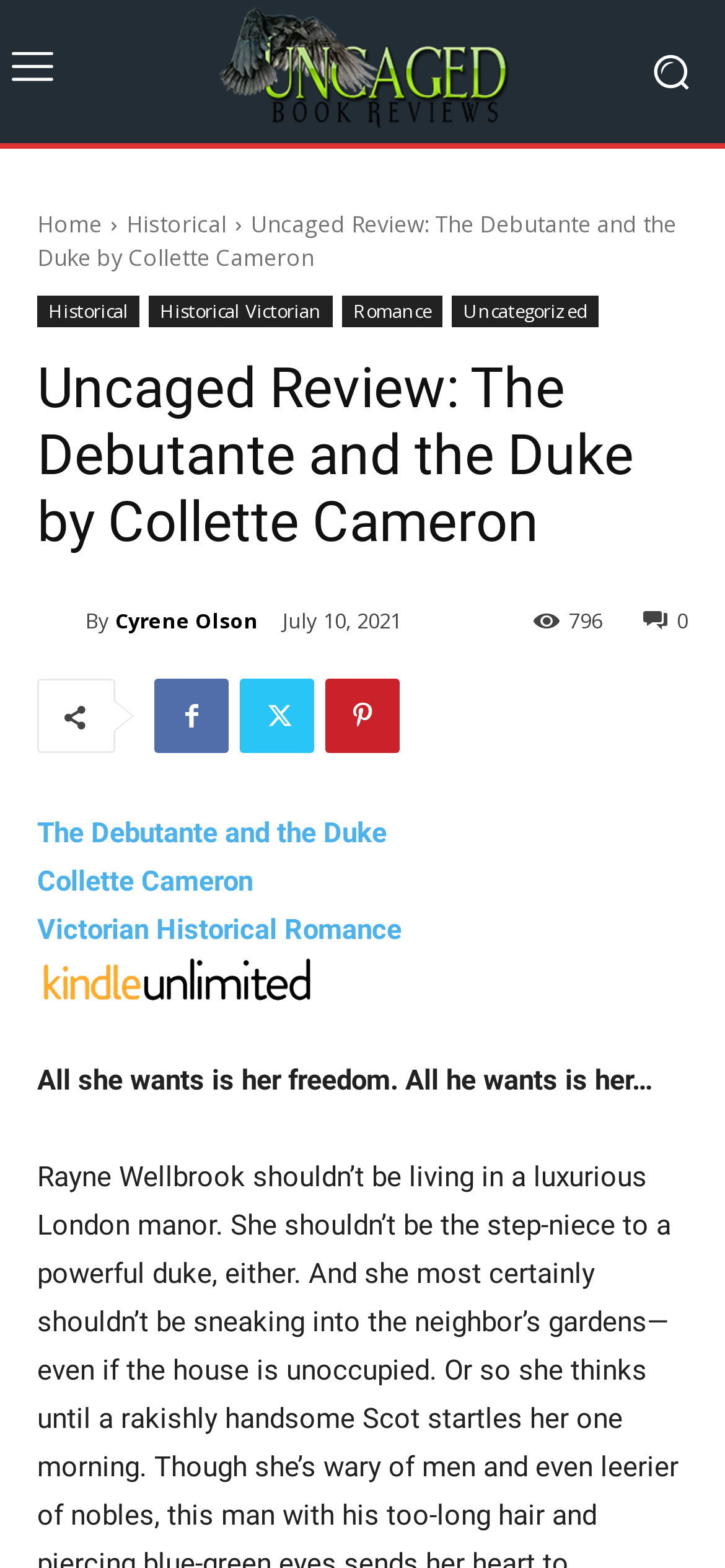How many comments does the review have?
Please answer the question with a detailed and comprehensive explanation.

I found the number of comments by looking at the text '796' which is located near the middle of the webpage and appears to be a count of comments or ratings.